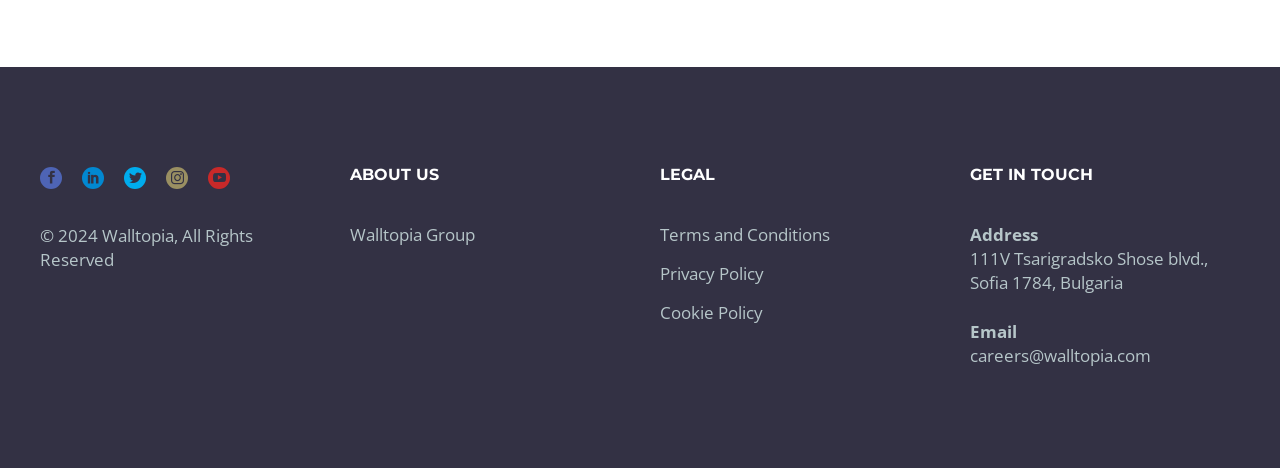What is the company name?
Please provide a comprehensive answer based on the contents of the image.

The company name can be found in the 'ABOUT US' section, where it says 'Walltopia Group'.